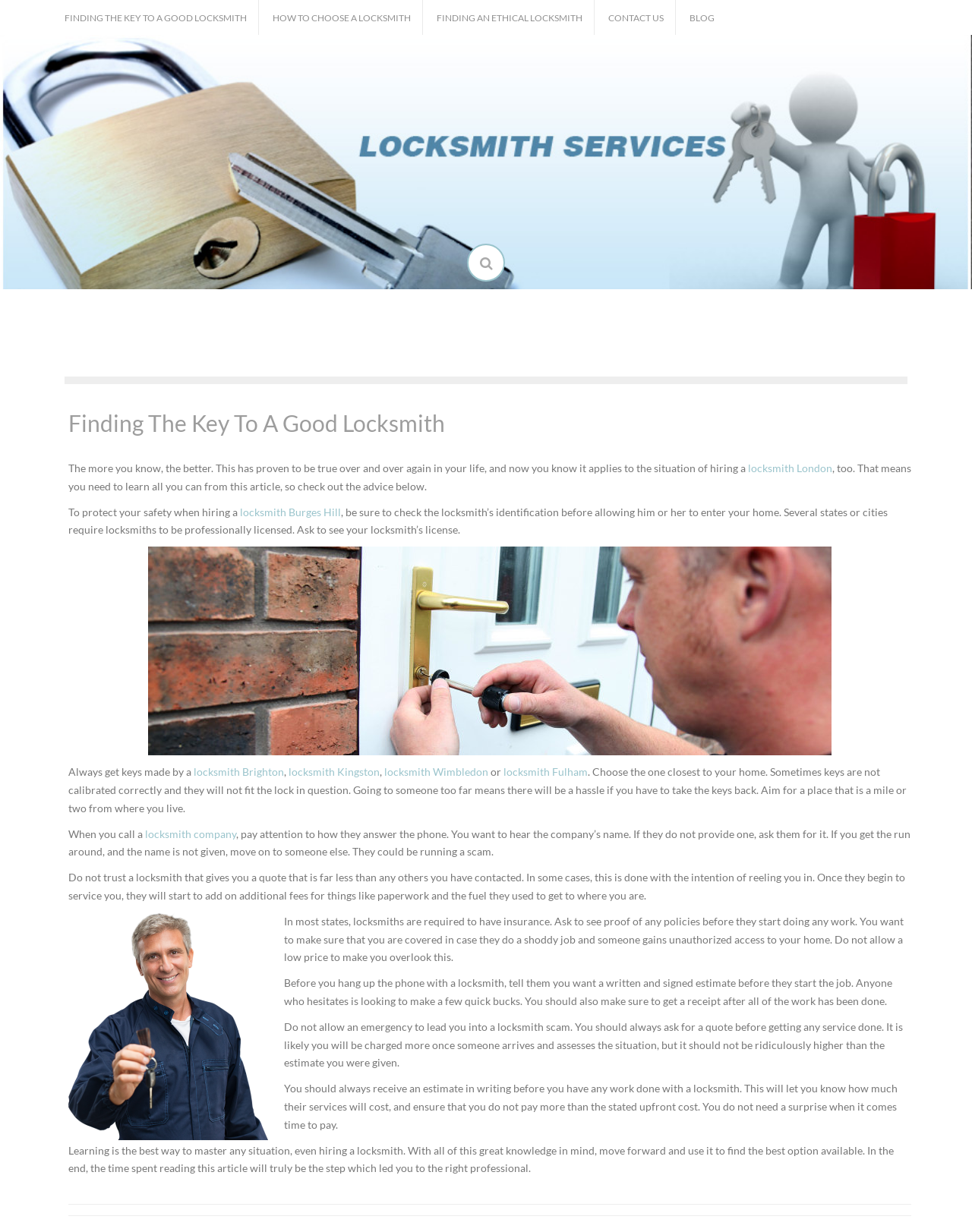What should you ask to see before a locksmith starts working?
From the screenshot, supply a one-word or short-phrase answer.

Written and signed estimate